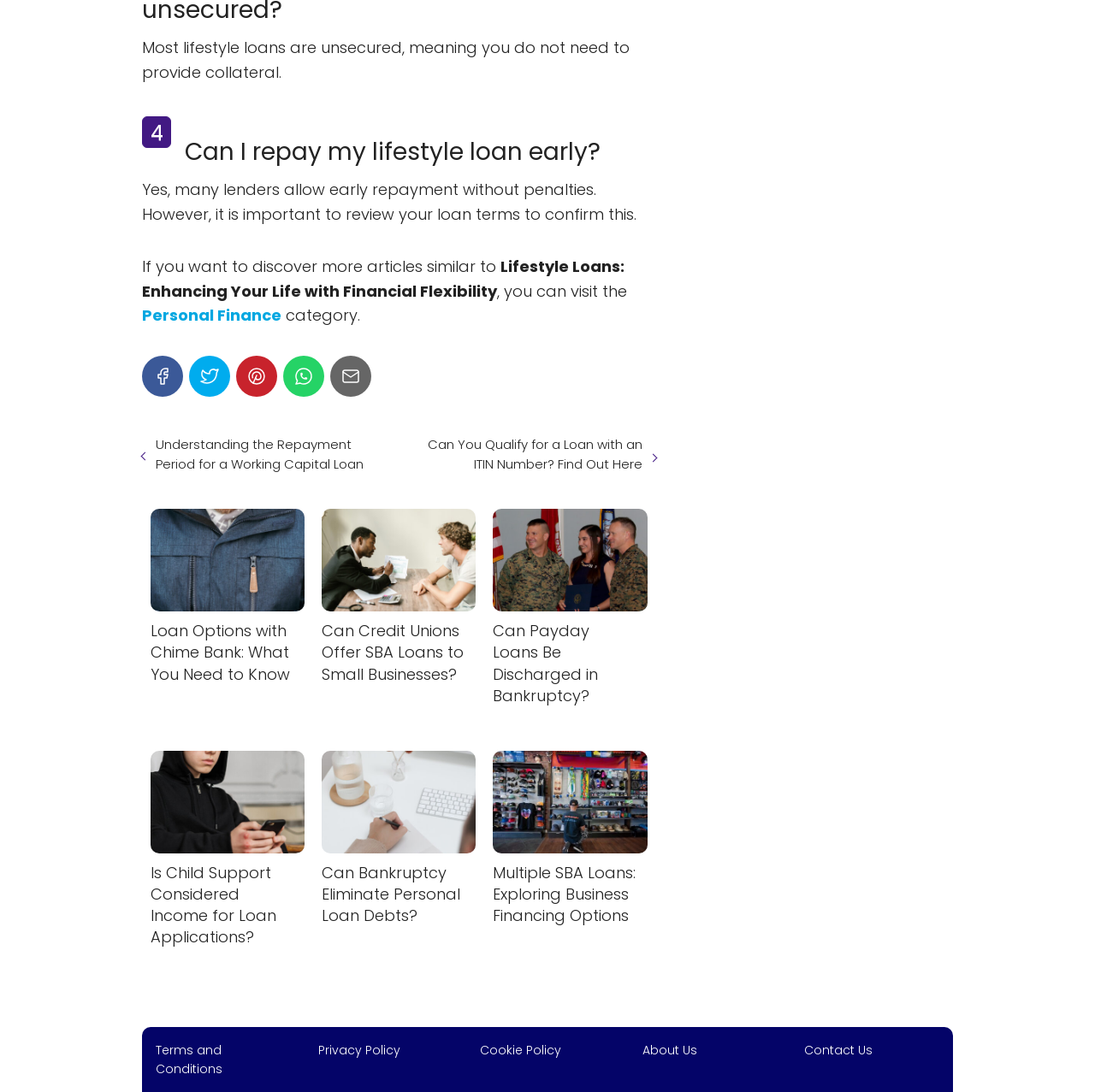Please determine the bounding box coordinates of the area that needs to be clicked to complete this task: 'Visit 'Terms and Conditions''. The coordinates must be four float numbers between 0 and 1, formatted as [left, top, right, bottom].

[0.142, 0.954, 0.203, 0.987]